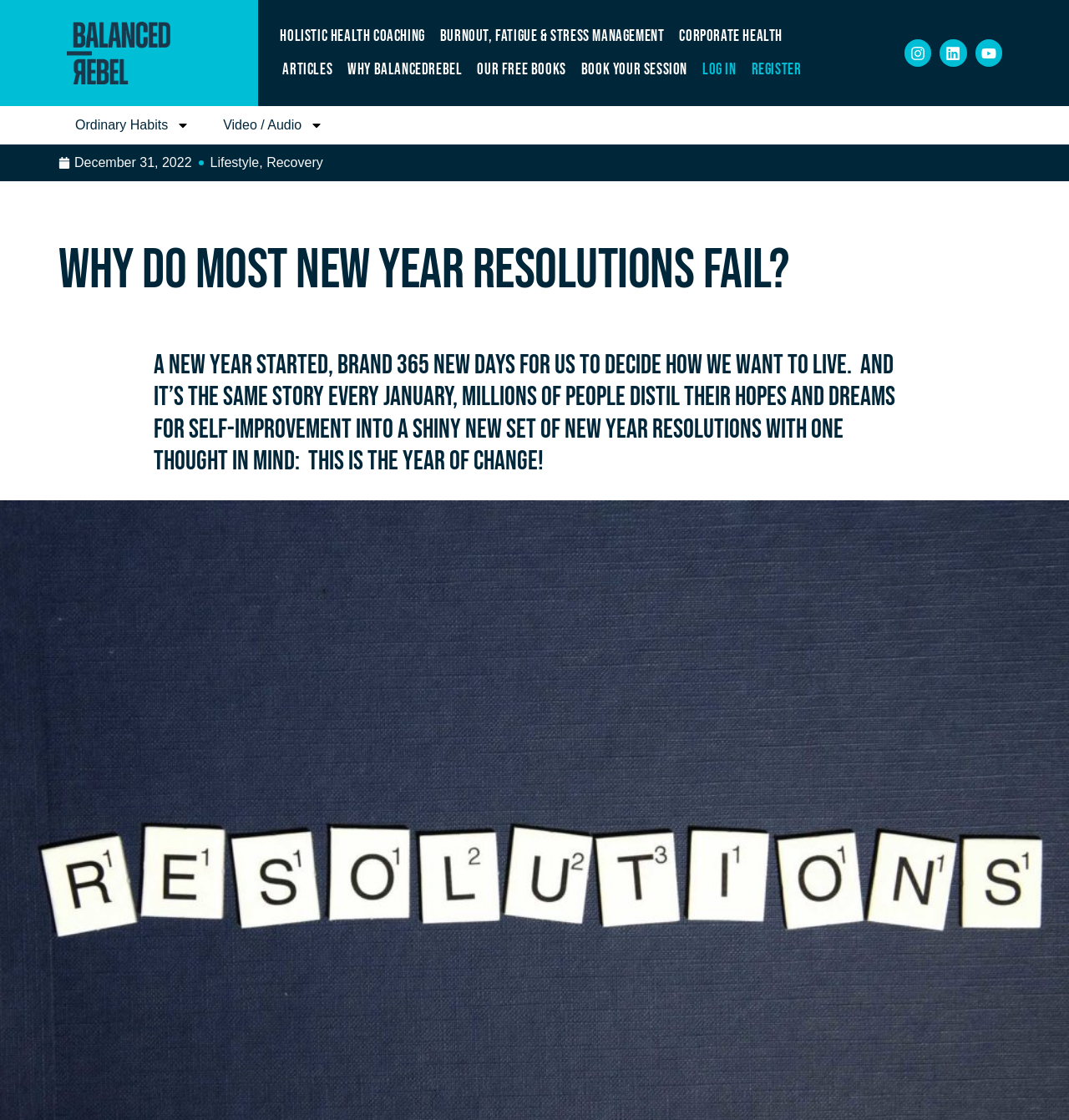Given the element description: "Why BalancedRebel", predict the bounding box coordinates of the UI element it refers to, using four float numbers between 0 and 1, i.e., [left, top, right, bottom].

[0.32, 0.047, 0.437, 0.077]